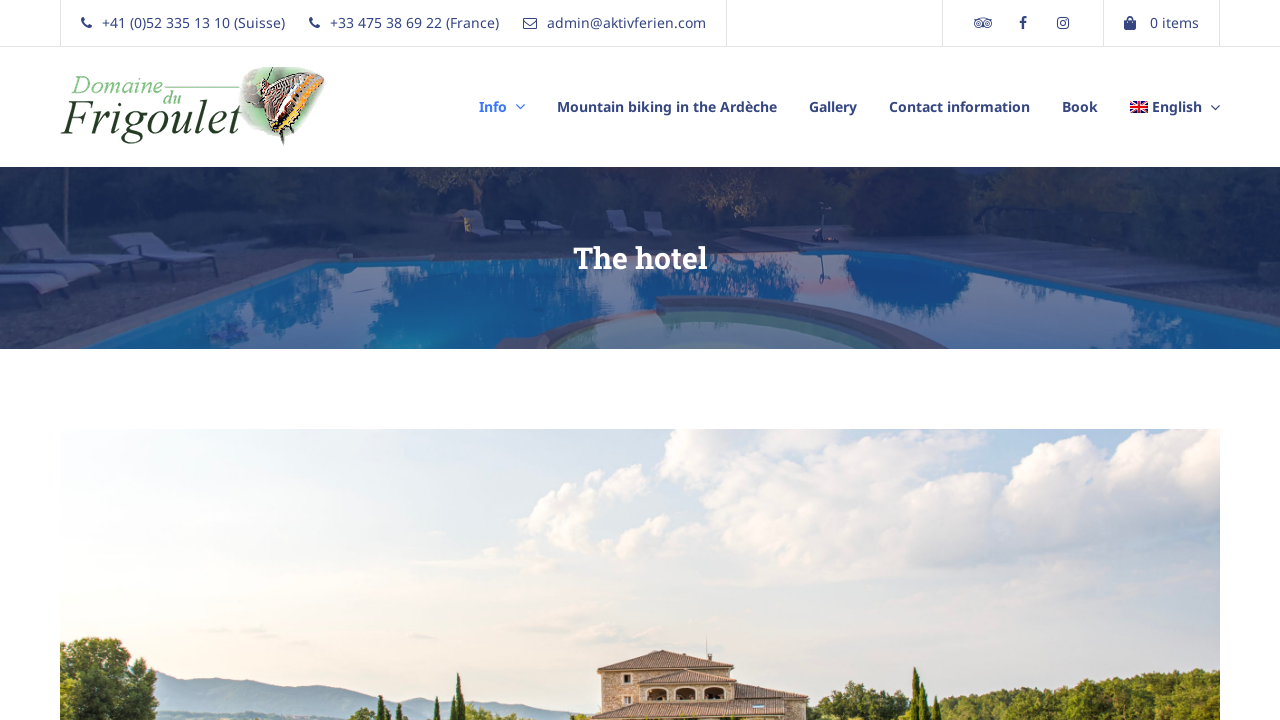Please specify the bounding box coordinates of the clickable region necessary for completing the following instruction: "Call the hotel in Switzerland". The coordinates must consist of four float numbers between 0 and 1, i.e., [left, top, right, bottom].

[0.063, 0.011, 0.223, 0.053]